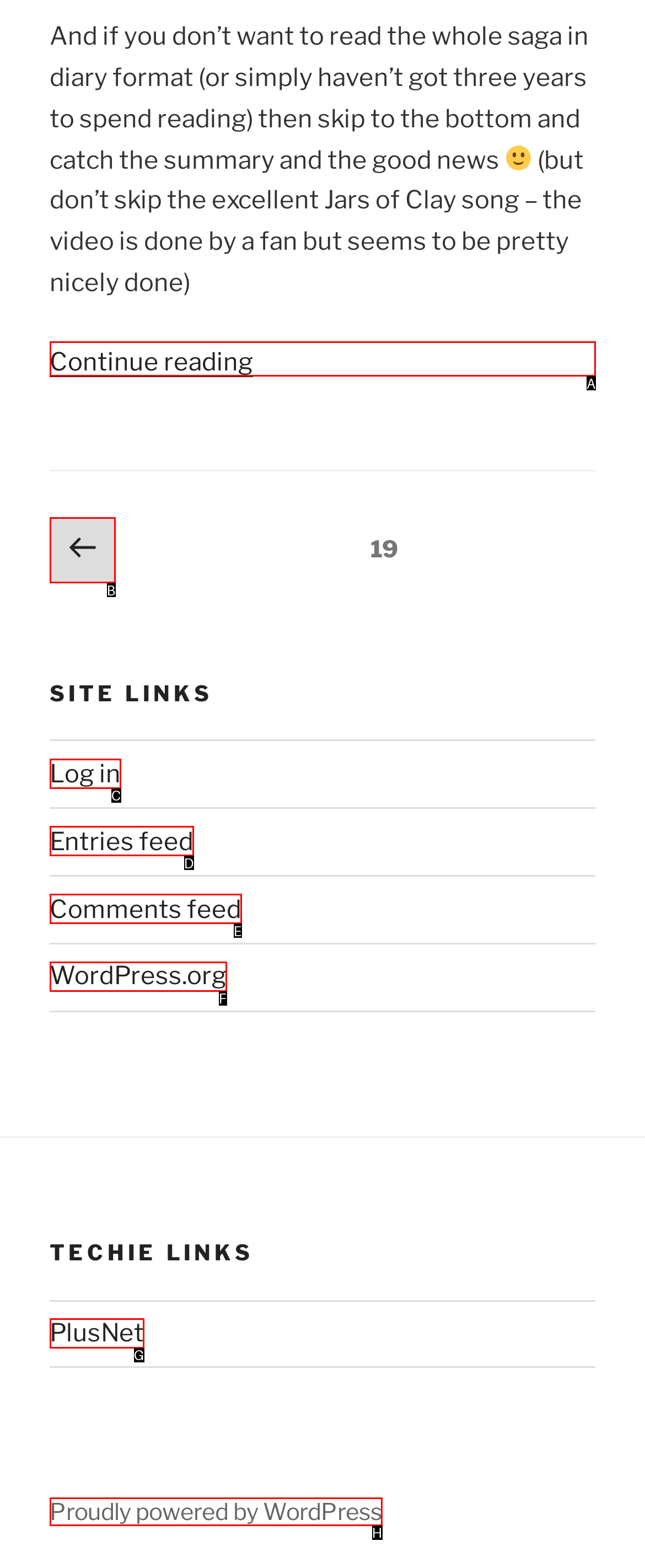Which letter corresponds to the correct option to complete the task: Read the next page?
Answer with the letter of the chosen UI element.

B